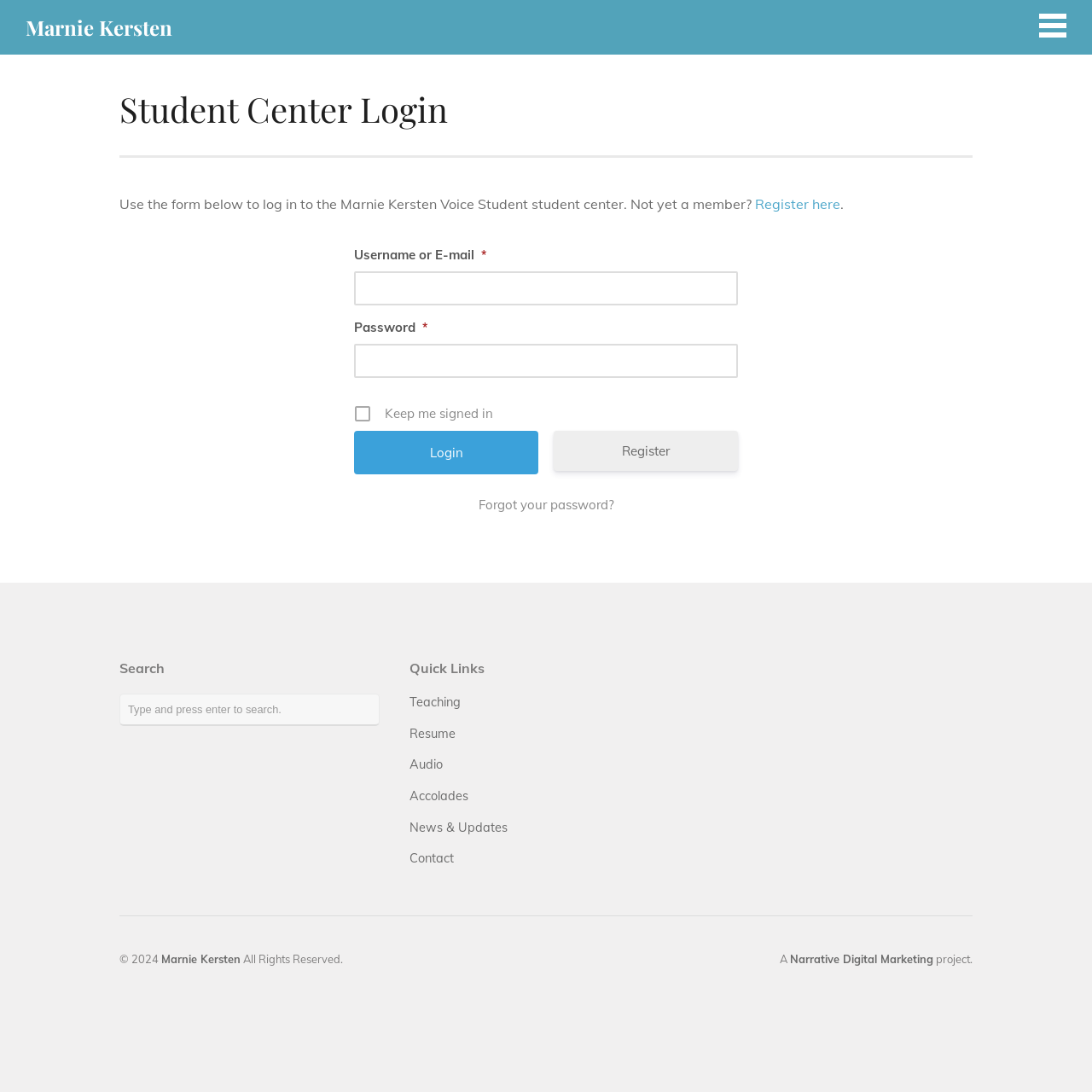Could you please study the image and provide a detailed answer to the question:
What is the copyright year of the webpage?

The webpage's footer section contains a copyright notice with the year '2024', which indicates that the webpage's content is copyrighted until 2024.